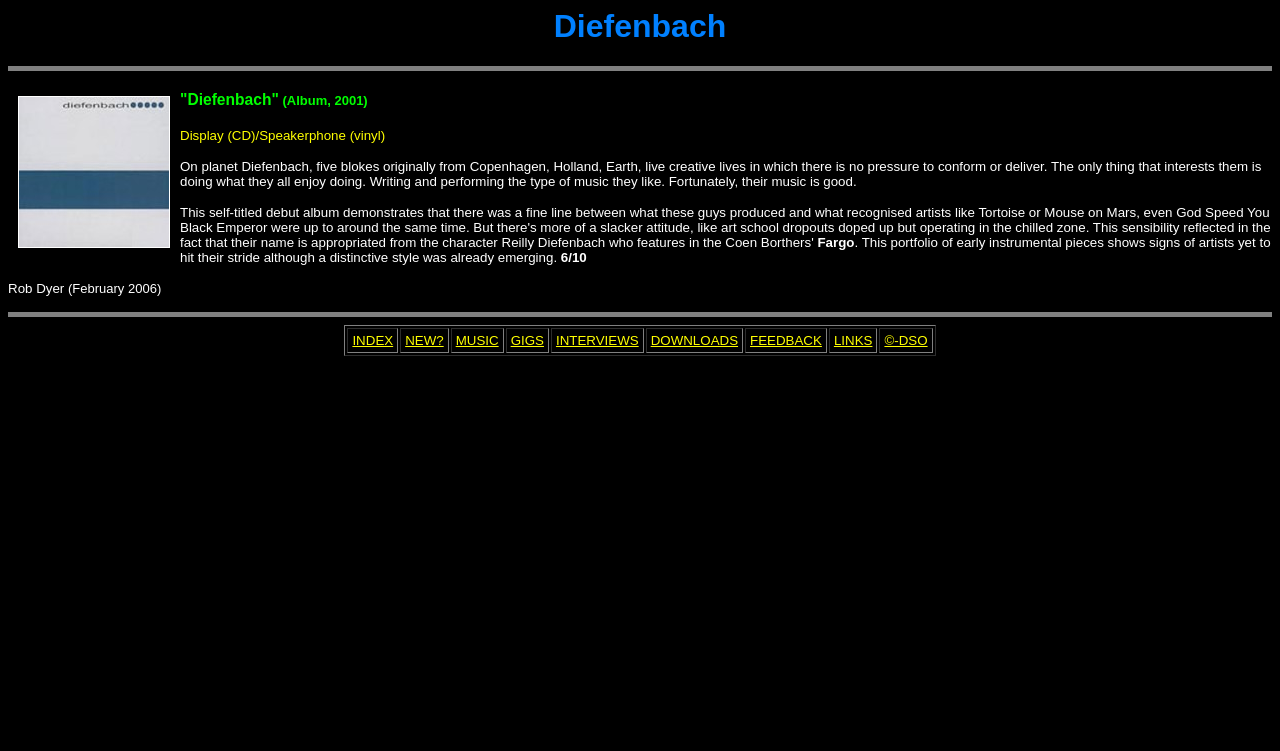Determine the bounding box coordinates of the area to click in order to meet this instruction: "View the album information".

[0.006, 0.122, 0.994, 0.146]